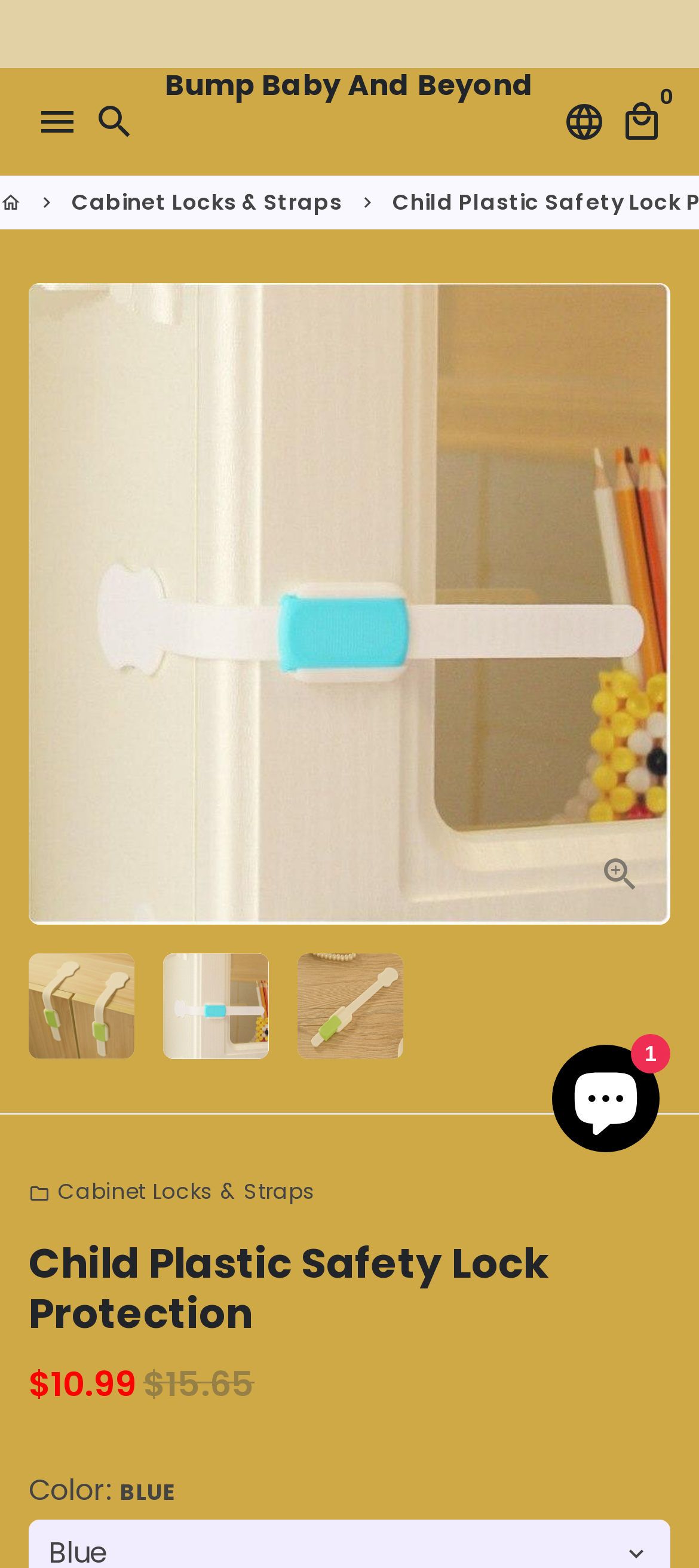Extract the bounding box coordinates for the HTML element that matches this description: "folder Cabinet Locks & Straps". The coordinates should be four float numbers between 0 and 1, i.e., [left, top, right, bottom].

[0.041, 0.75, 0.451, 0.769]